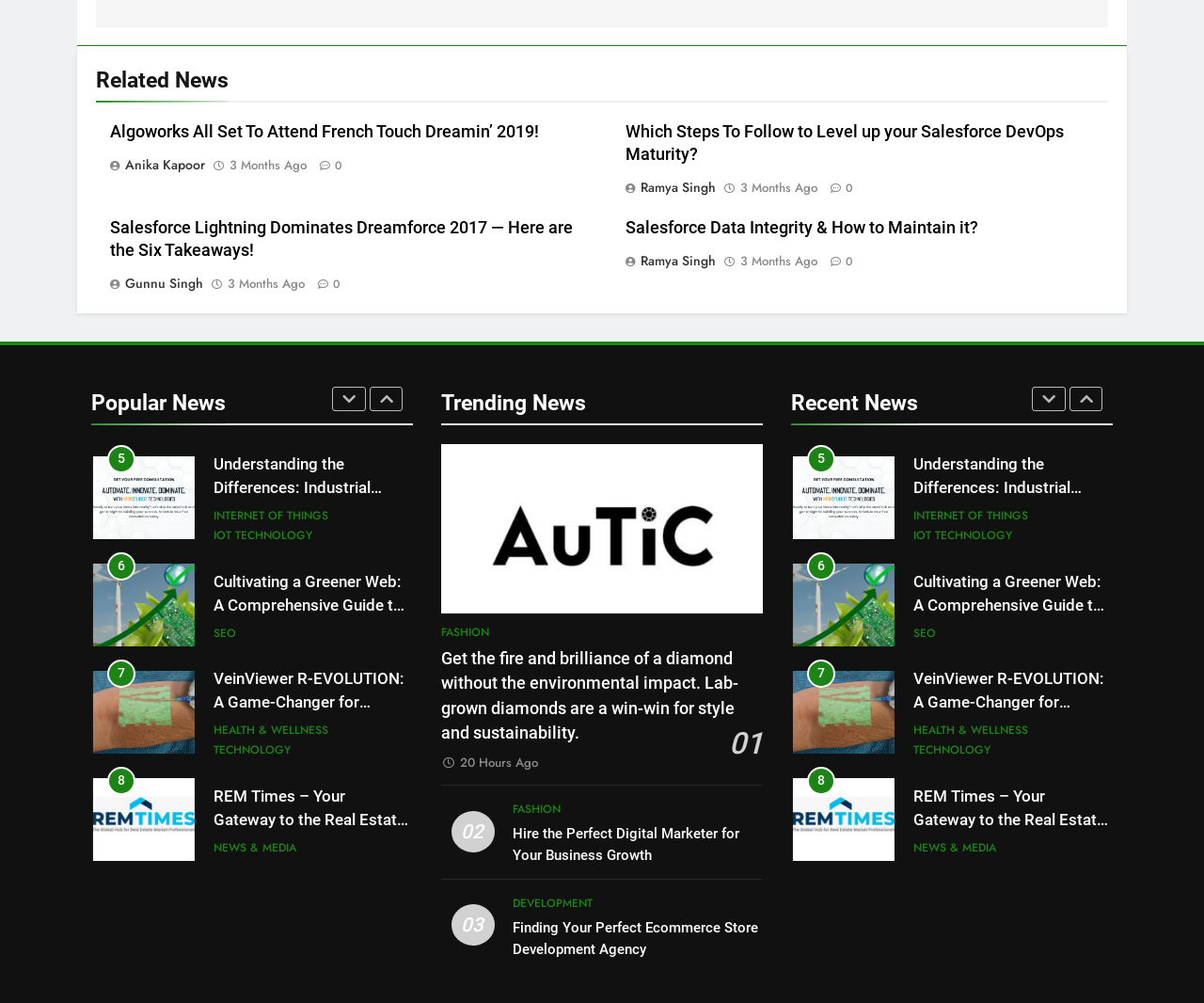Pinpoint the bounding box coordinates of the clickable area needed to execute the instruction: "Read the article 'Algoworks All Set To Attend French Touch Dreamin’ 2019!'". The coordinates should be specified as four float numbers between 0 and 1, i.e., [left, top, right, bottom].

[0.091, 0.121, 0.448, 0.141]